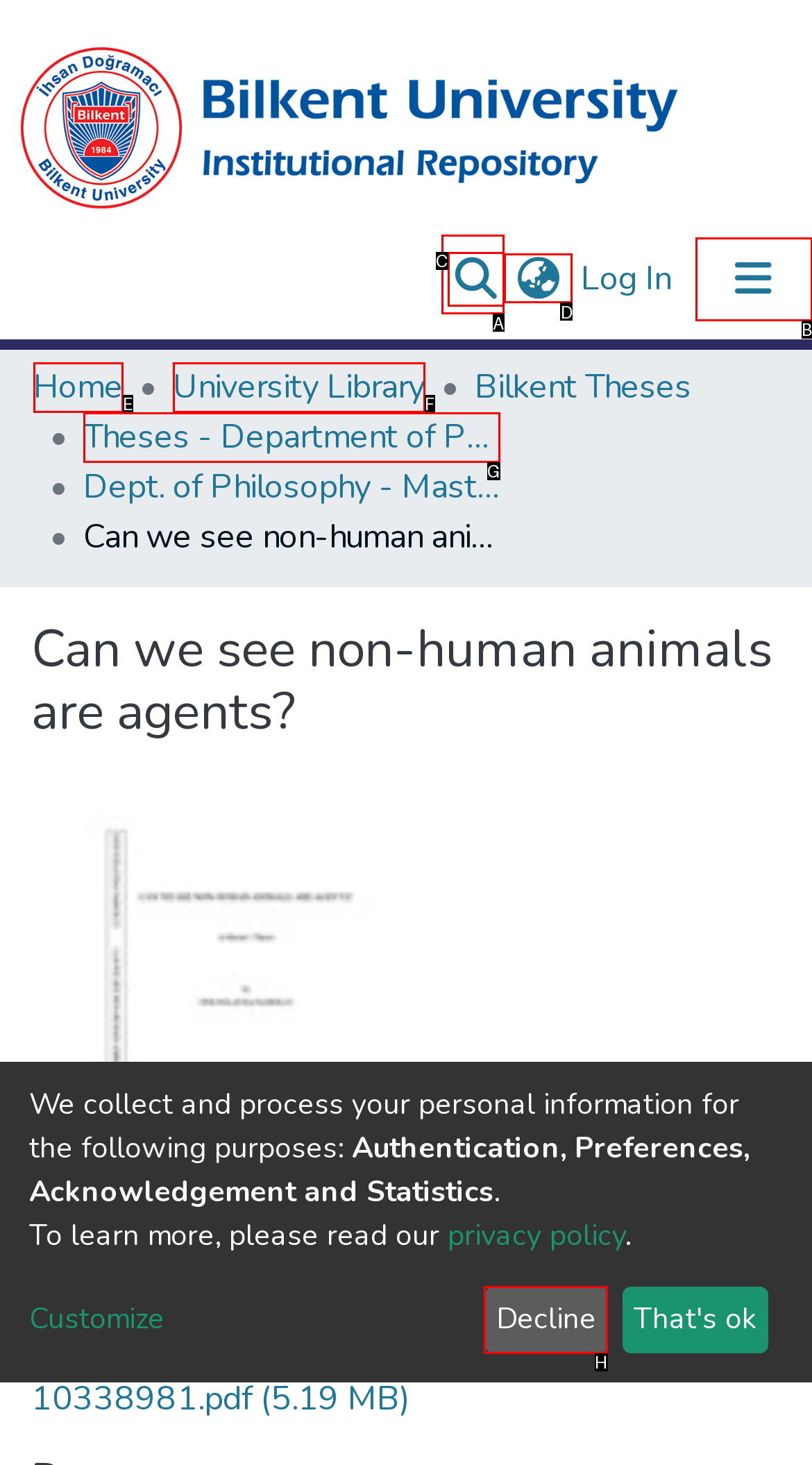Specify which HTML element I should click to complete this instruction: Switch language Answer with the letter of the relevant option.

D